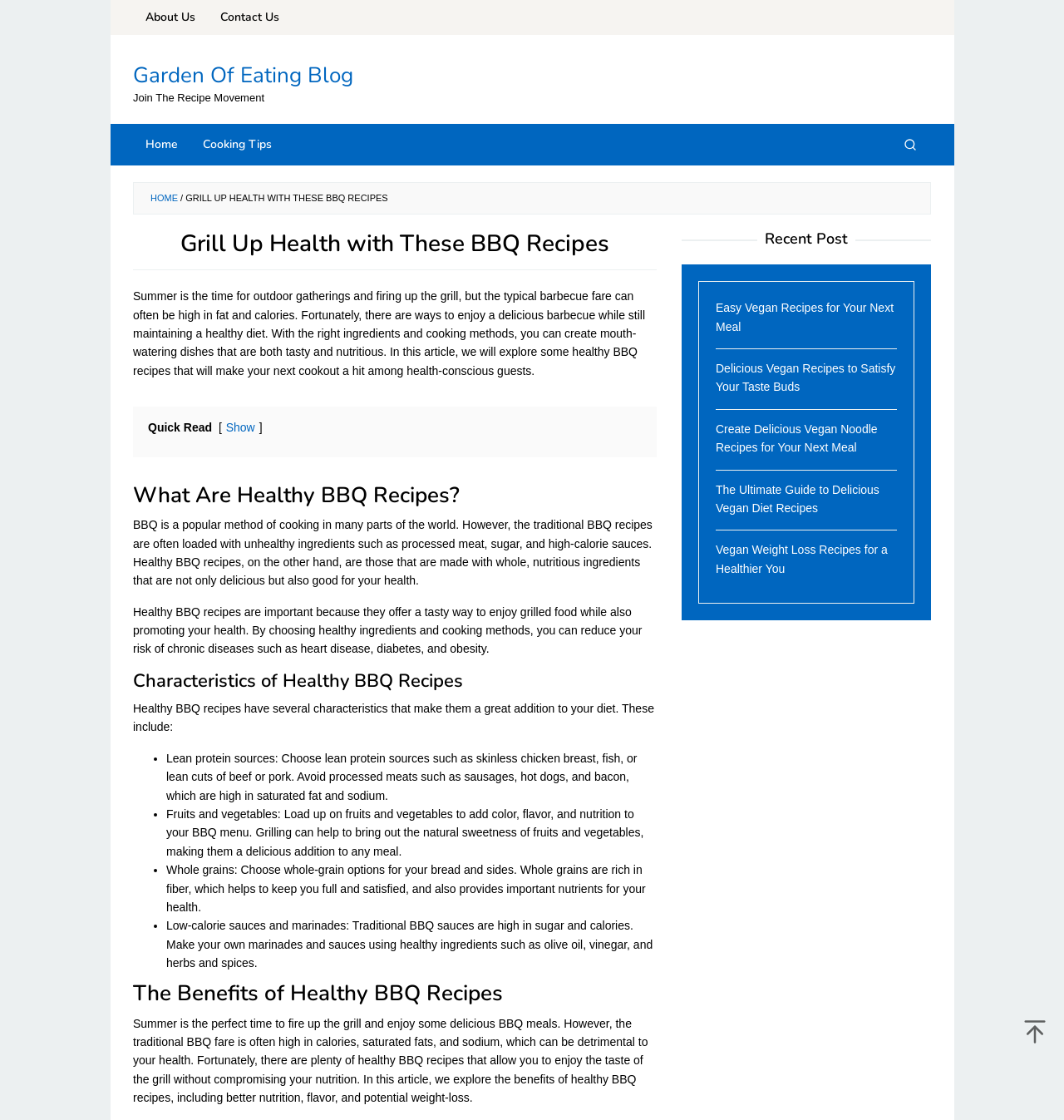Determine the bounding box coordinates for the clickable element required to fulfill the instruction: "View Profile of tlsanders". Provide the coordinates as four float numbers between 0 and 1, i.e., [left, top, right, bottom].

None